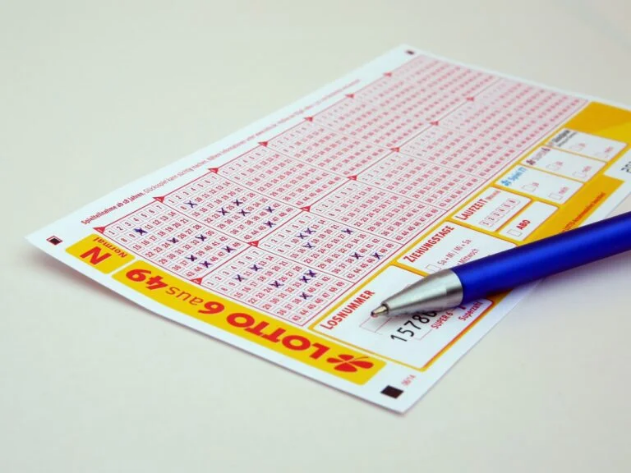Illustrate the image with a detailed caption.

The image depicts a Lotto ticket filled out with various numbers selected for a lottery game. The ticket features multiple grids, allowing for numerous combinations of numbers to be chosen, and is predominantly colored in bright yellow and white. A blue pen rests atop the ticket, highlighting the act of marking choices, which suggests an individual is preparing to participate in the lottery. This visual representation is integral to discussions around financial opportunities and strategies, particularly in the context of lottery winnings and investment advice, emphasizing the importance of wise decision-making following a significant windfall.